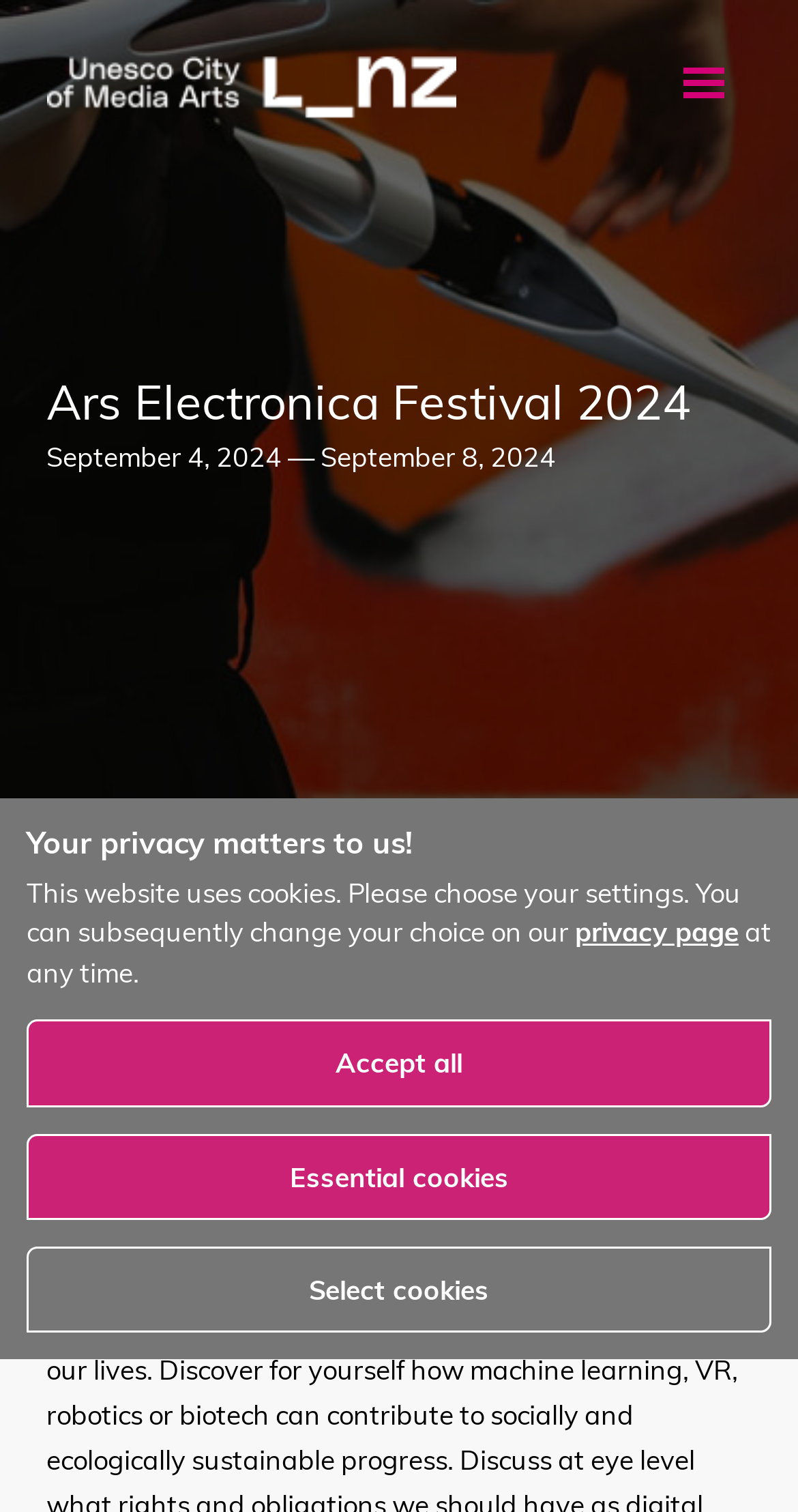Provide the bounding box coordinates of the HTML element this sentence describes: "Essential cookies". The bounding box coordinates consist of four float numbers between 0 and 1, i.e., [left, top, right, bottom].

[0.033, 0.749, 0.967, 0.807]